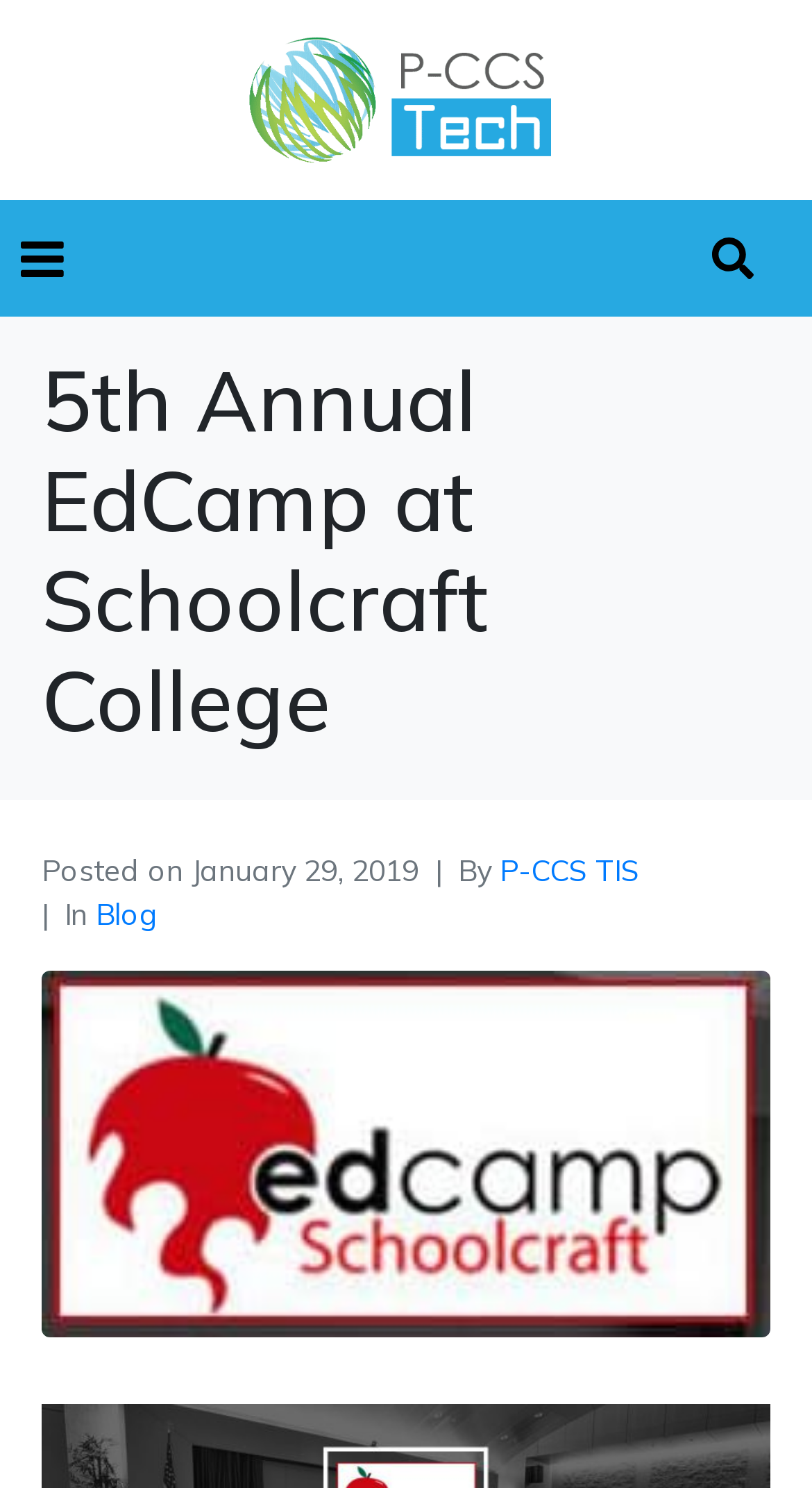Respond concisely with one word or phrase to the following query:
What is the organization associated with the event?

P-CCSK12 Tech